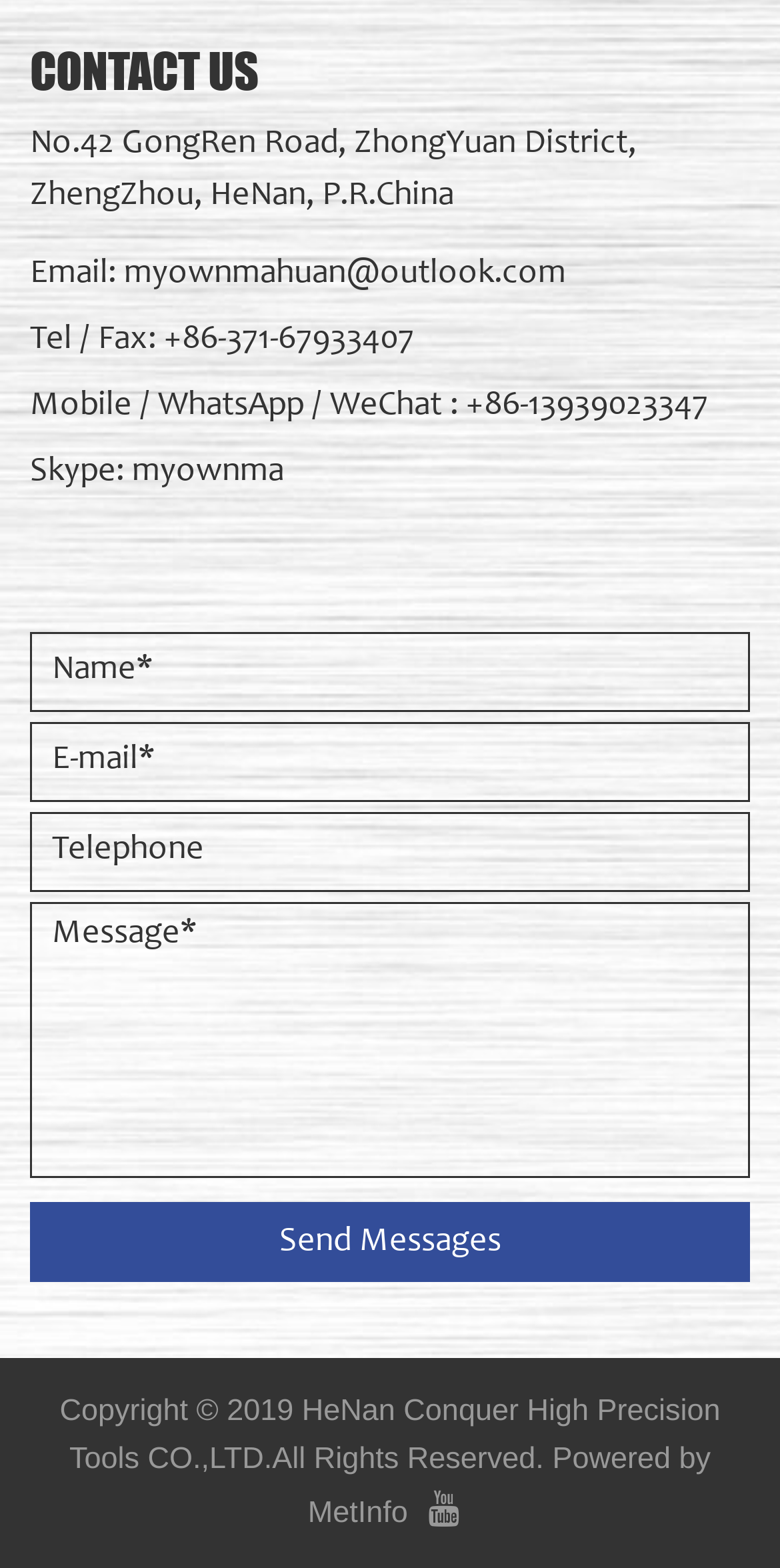Please determine the bounding box coordinates of the clickable area required to carry out the following instruction: "Enter your name". The coordinates must be four float numbers between 0 and 1, represented as [left, top, right, bottom].

[0.038, 0.403, 0.962, 0.454]